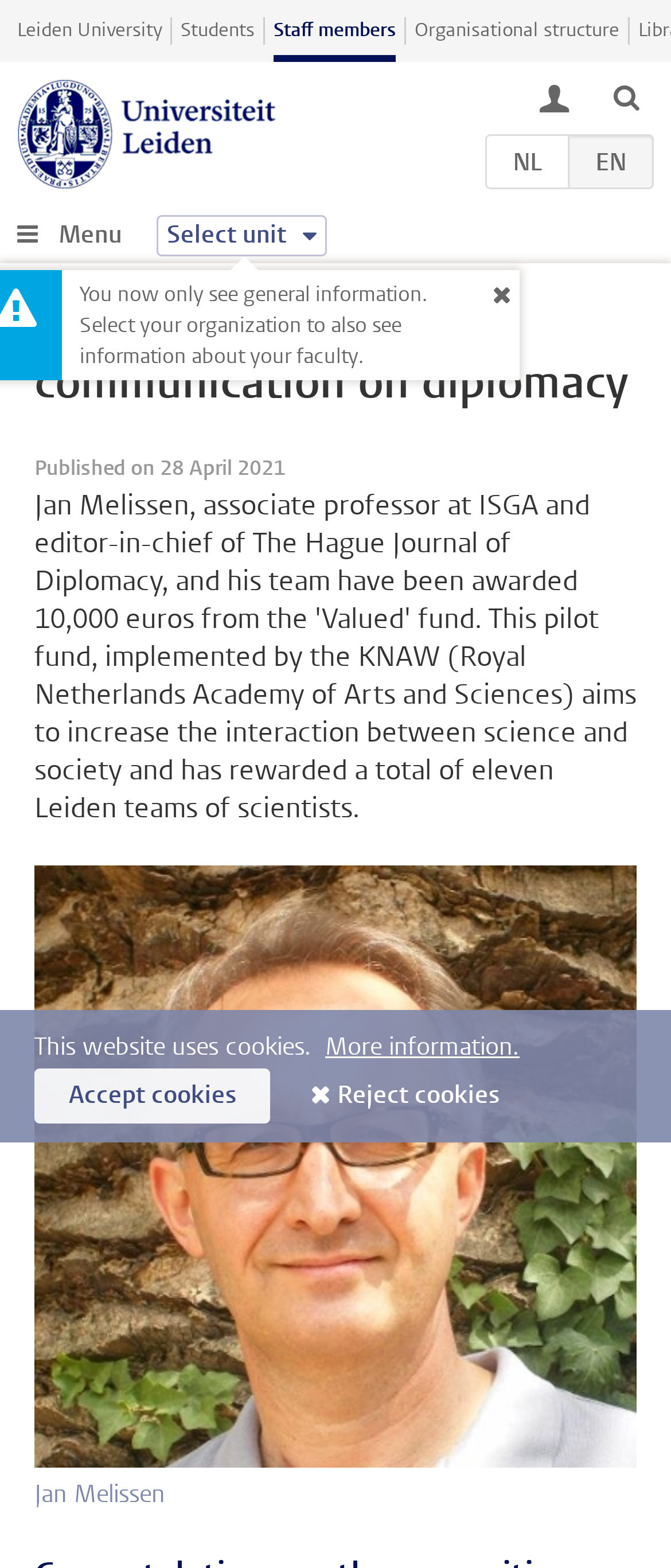Explain the webpage in detail.

The webpage is about a news article from Leiden University, with the title "KNAW grant for public communication on diplomacy". At the top left corner, there is a link to the university's homepage, followed by links to "Students", "Staff members", and "Organisational structure". Below these links, there is a heading "Universiteit Leiden" with an image of the university's logo.

To the right of the logo, there are language options, including "NL" (Nederlands) and "EN" (English). There are also two buttons with icons, possibly for search and menu functions.

Below the language options, there is a menu button with an icon, followed by a link to select a unit. A text notification informs users that they are only seeing general information and need to select their organization to see more specific information.

The main content of the webpage is a news article about a KNAW grant awarded to Jan Melissen, associate professor at ISGA and editor-in-chief of The Hague Journal of Diplomacy, and his team. The article is dated April 28, 2021. There is a figure with a caption mentioning Jan Melissen.

At the bottom of the page, there is a notification about the website using cookies, with a link to more information and buttons to accept or reject cookies.